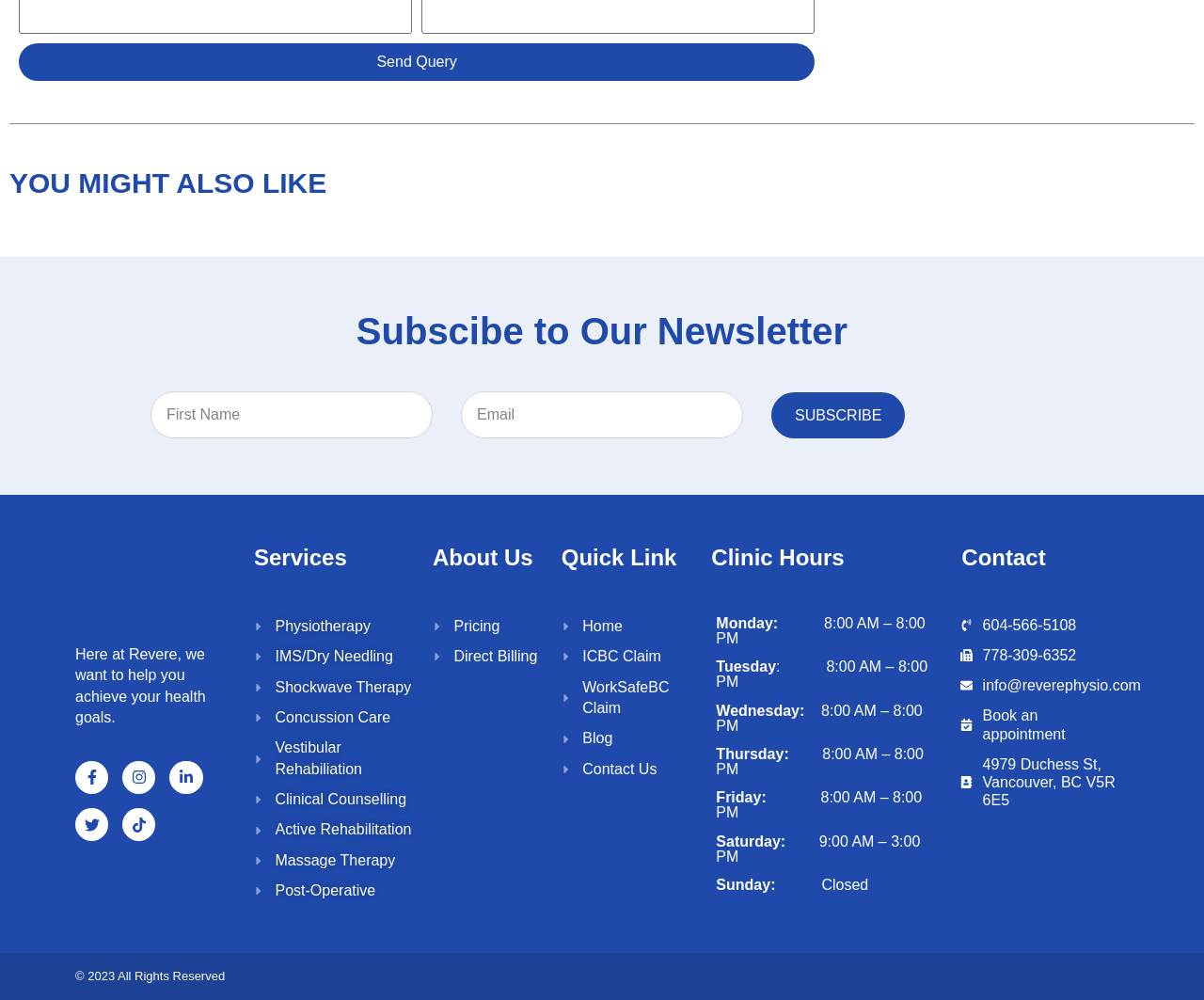How can I contact Revere?
Give a single word or phrase answer based on the content of the image.

By phone or email